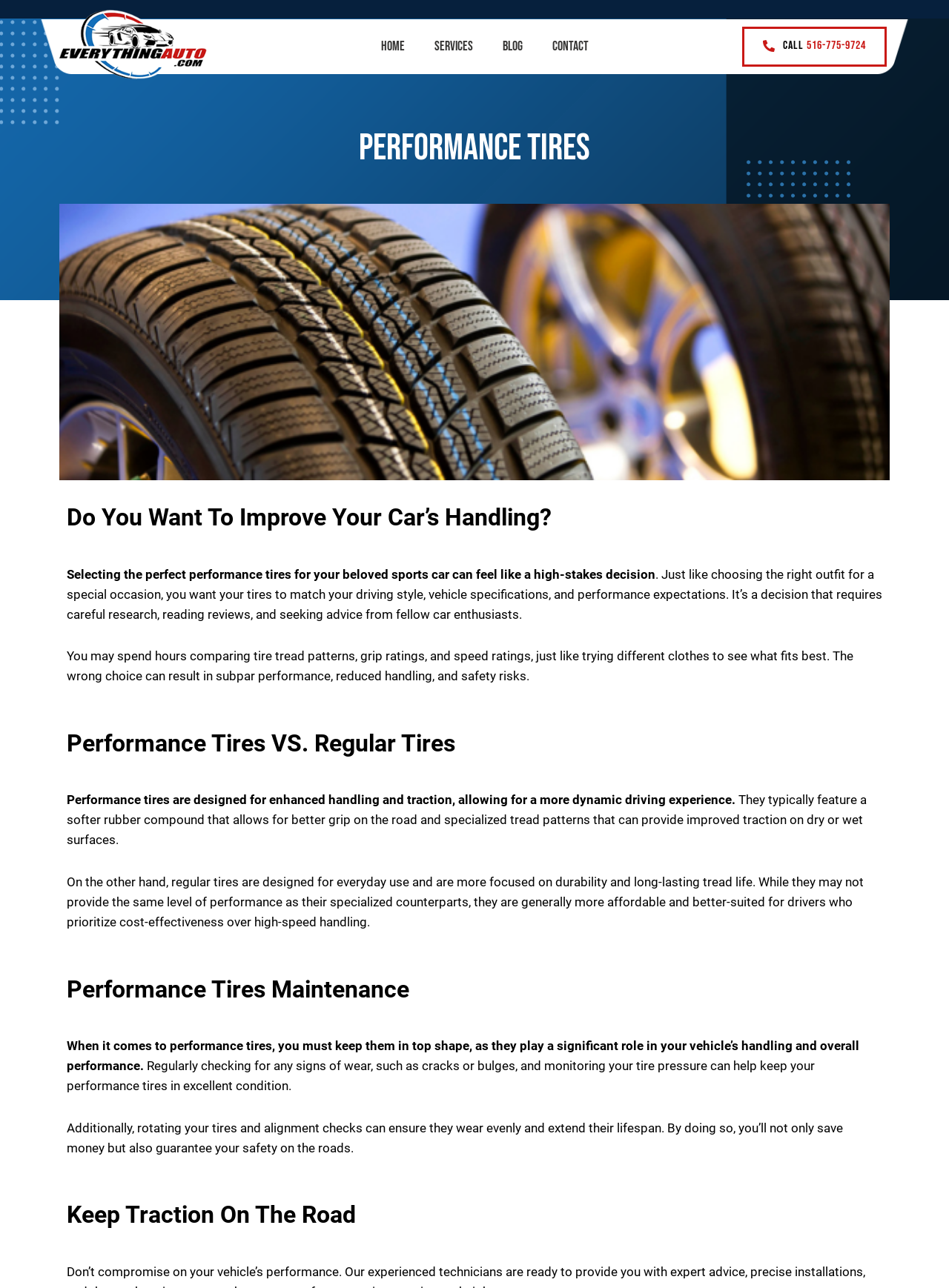What is the purpose of performance tires?
Give a detailed response to the question by analyzing the screenshot.

According to the webpage, performance tires are designed for enhanced handling and traction, allowing for a more dynamic driving experience, which is stated in the section 'Performance Tires VS. Regular Tires'.